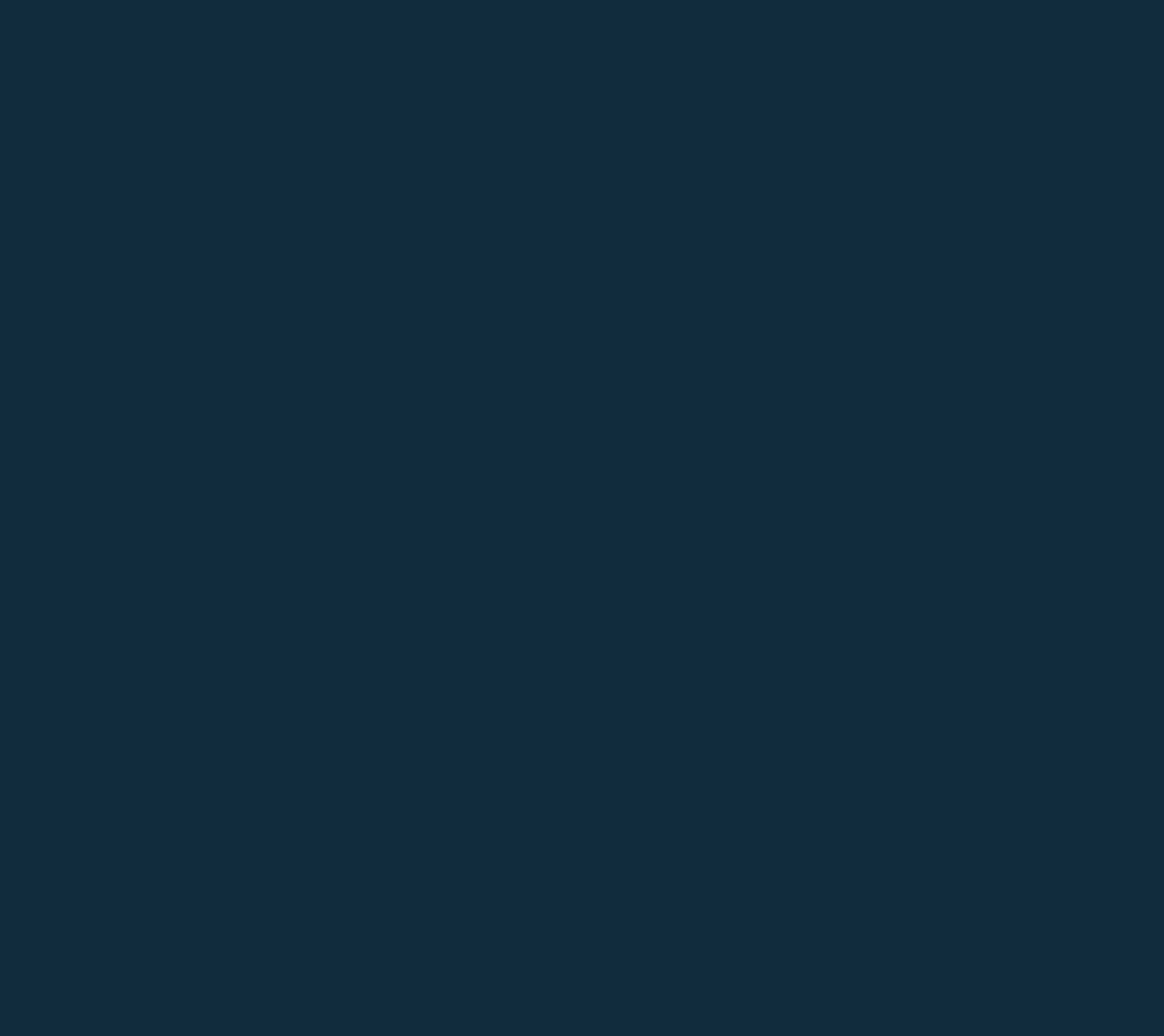Given the element description Terms of use, predict the bounding box coordinates for the UI element in the webpage screenshot. The format should be (top-left x, top-left y, bottom-right x, bottom-right y), and the values should be between 0 and 1.

[0.637, 0.743, 0.72, 0.768]